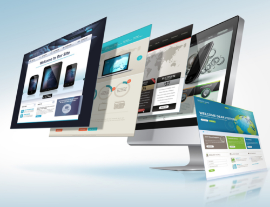Using the information in the image, give a comprehensive answer to the question: 
What is the importance of well-designed digital platforms?

The image highlights the importance of well-designed digital platforms for businesses and services seeking to attract online users, which is crucial in today's digital landscape.